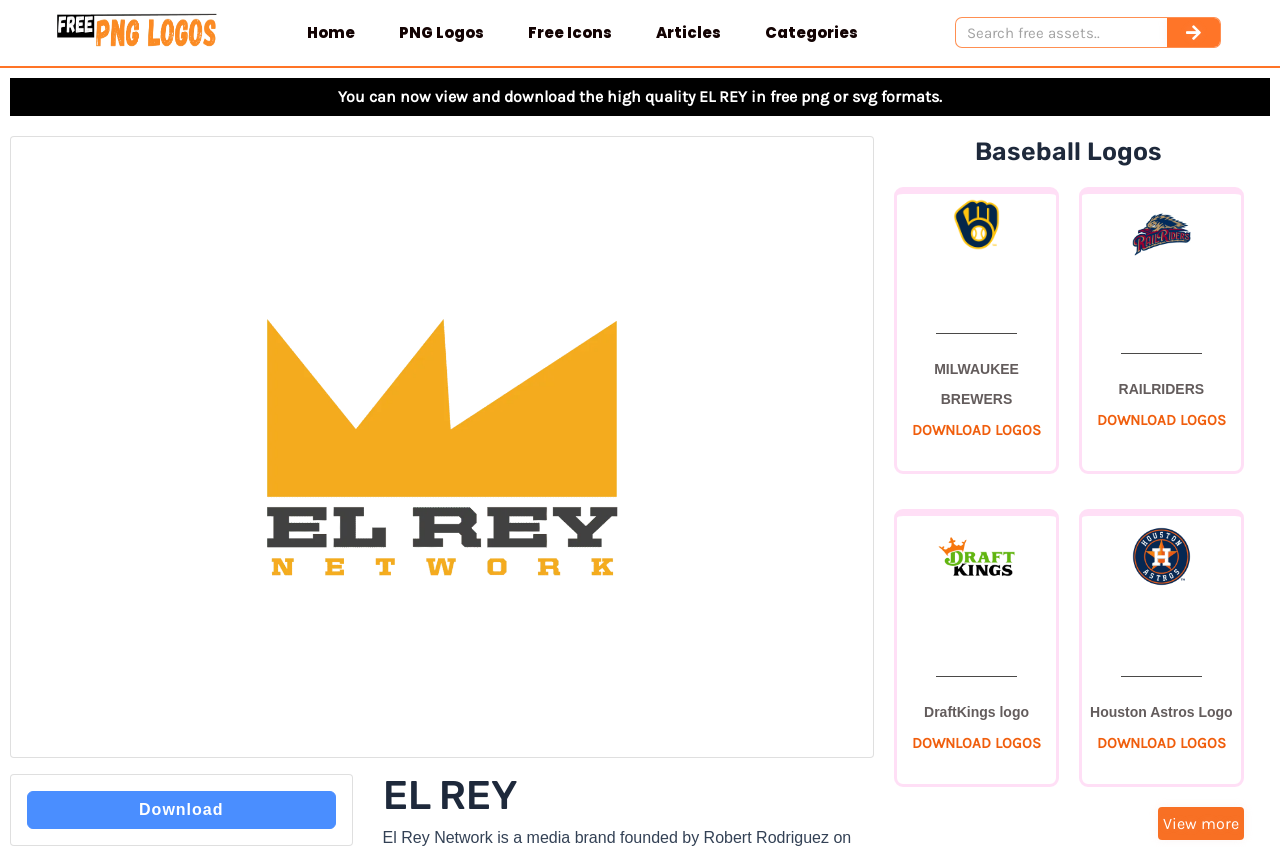Provide a single word or phrase to answer the given question: 
What is the logo above the 'Home' link?

EL REY